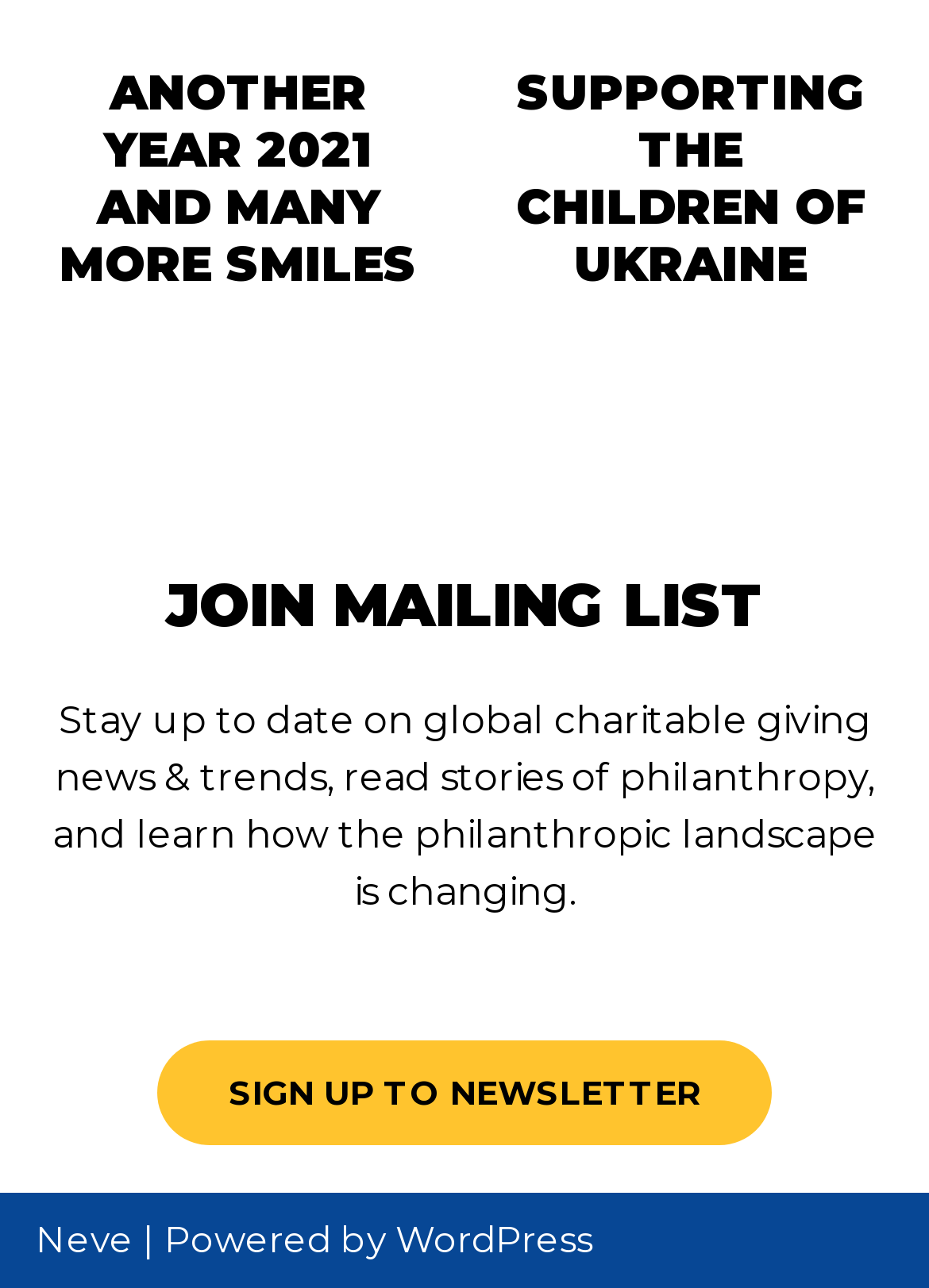Please look at the image and answer the question with a detailed explanation: What is the name of the platform used to build this website?

The webpage has a link 'WordPress' at the bottom, which suggests that this website is built using the WordPress platform.